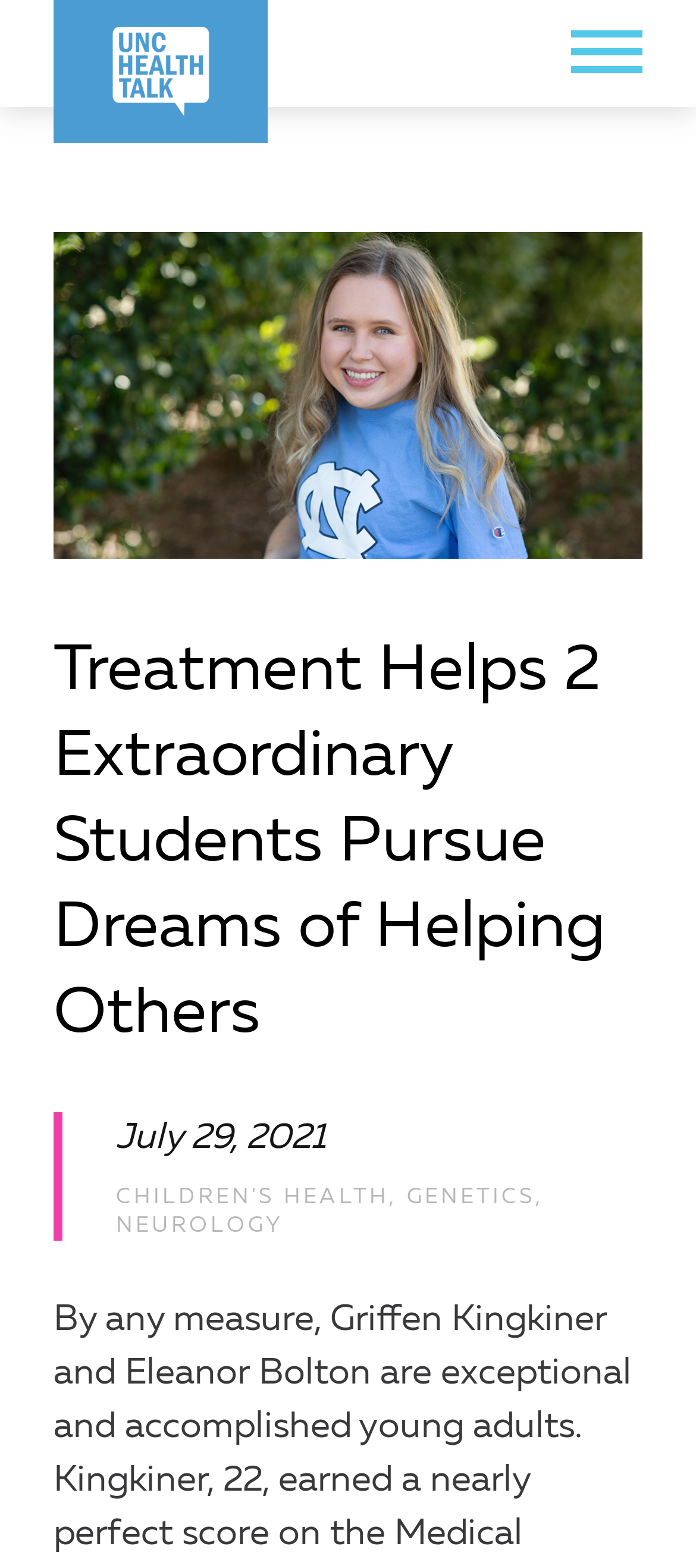Explain the webpage's design and content in an elaborate manner.

The webpage is about the inspiring stories of two students who pursued careers in helping others, motivated by their experiences with spinal muscular atrophy. 

At the top left of the page, there is a link to the homepage of UNC Health Talk, accompanied by an image. On the top right, there is a "Toggle Menu" link. 

Below the top section, there is a large figure that takes up most of the width of the page, containing a headshot of Eleanor, a UNC Children's patient. Above this figure, there is a heading that summarizes the main topic of the page: "Treatment Helps 2 Extraordinary Students Pursue Dreams of Helping Others". 

Underneath the heading, there is a date "July 29, 2021" and three links categorized by topic: "CHILDREN'S HEALTH", "GENETICS", and "NEUROLOGY". These links are positioned in a horizontal line, with "CHILDREN'S HEALTH" on the left, "GENETICS" in the middle, and "NEUROLOGY" on the right.